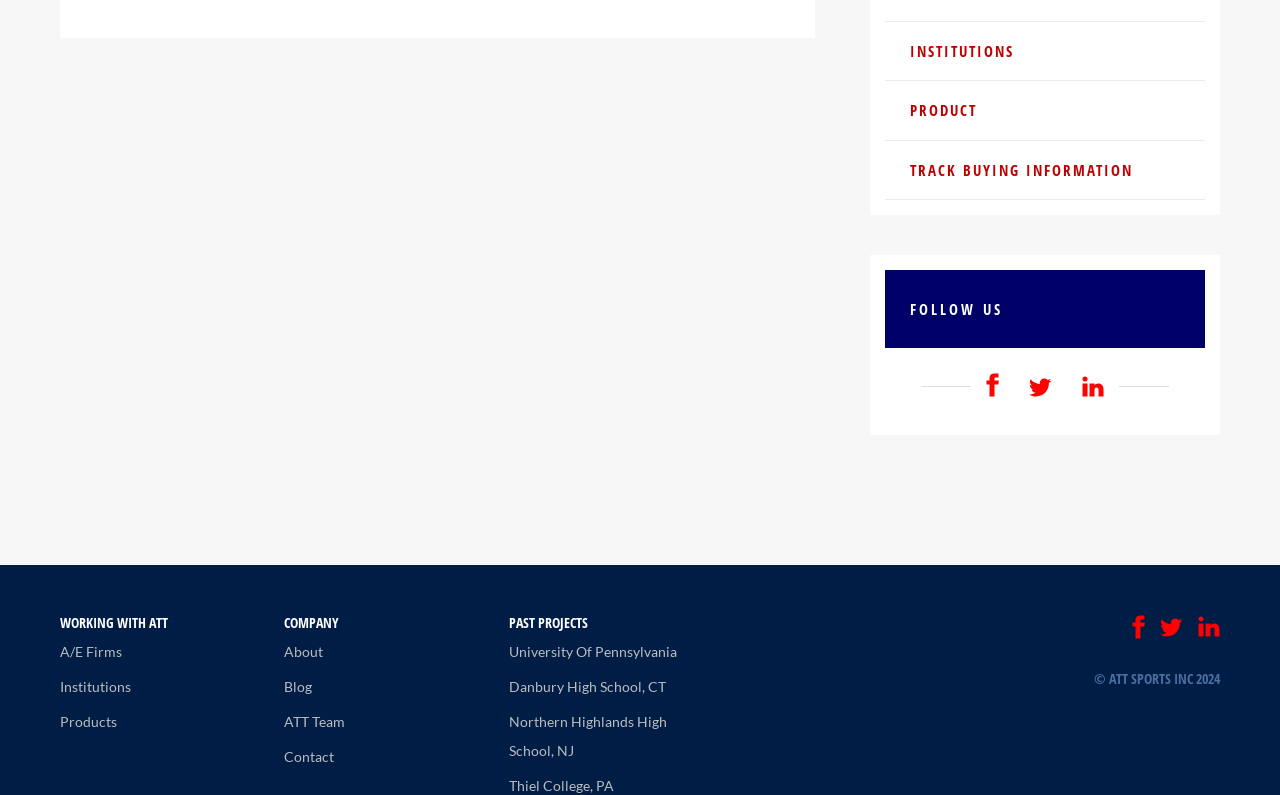Identify the bounding box coordinates for the element that needs to be clicked to fulfill this instruction: "Get in touch with Brightpearl support". Provide the coordinates in the format of four float numbers between 0 and 1: [left, top, right, bottom].

None